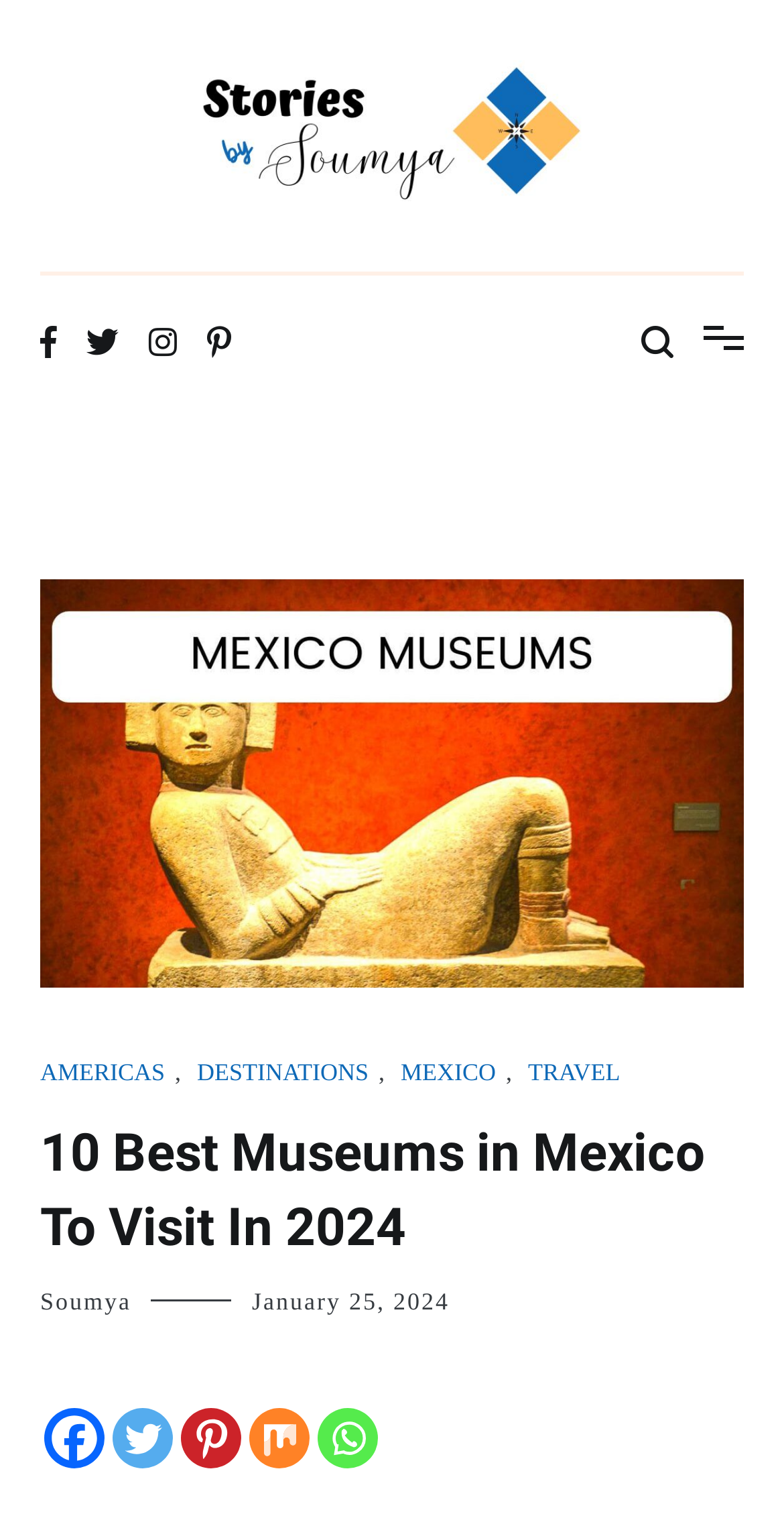Using the format (top-left x, top-left y, bottom-right x, bottom-right y), and given the element description, identify the bounding box coordinates within the screenshot: Network Accessible Storage

None